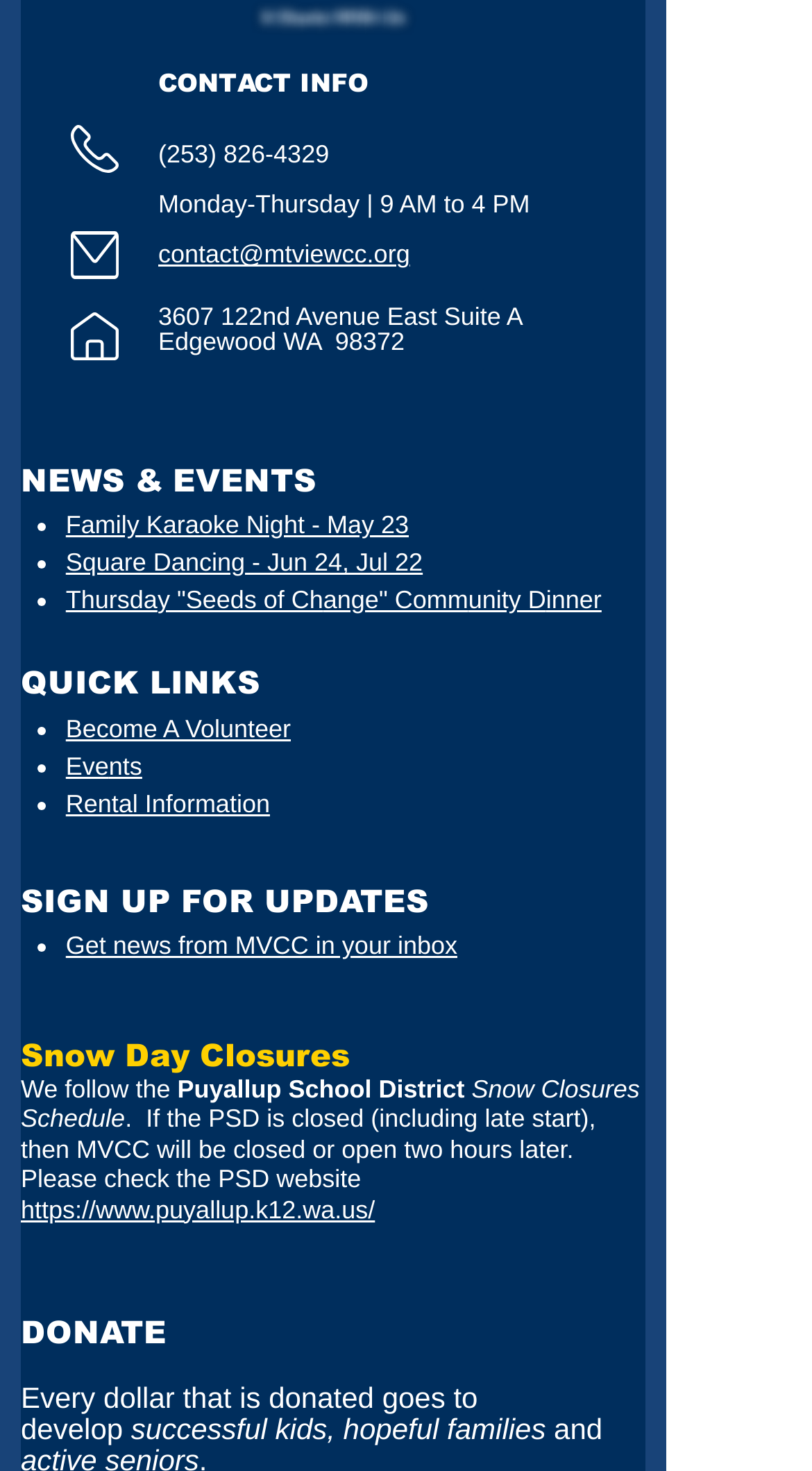Pinpoint the bounding box coordinates of the area that should be clicked to complete the following instruction: "View contact information". The coordinates must be given as four float numbers between 0 and 1, i.e., [left, top, right, bottom].

[0.195, 0.046, 0.454, 0.066]